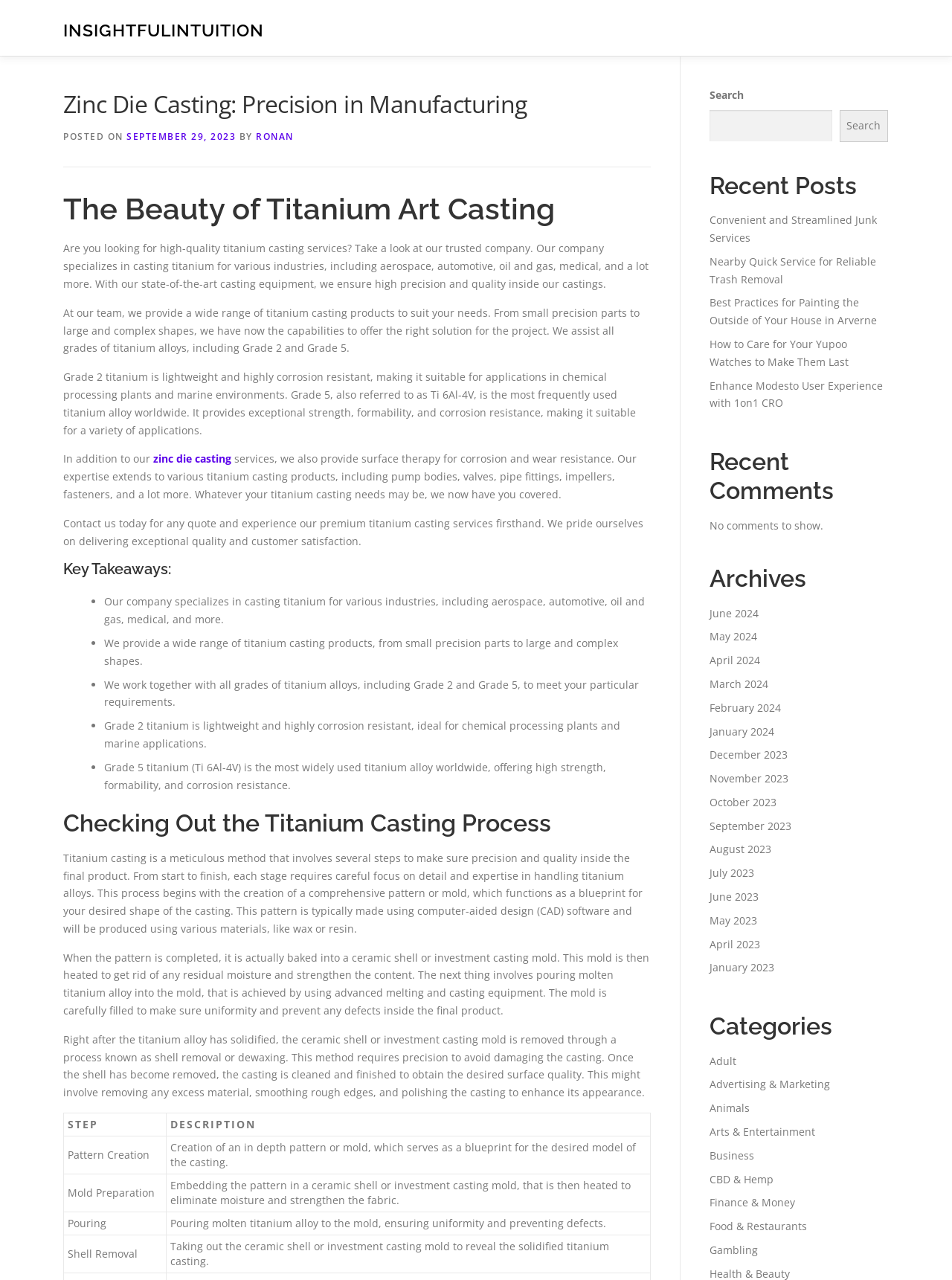Provide a single word or phrase to answer the given question: 
What is the first step in the titanium casting process?

Pattern creation